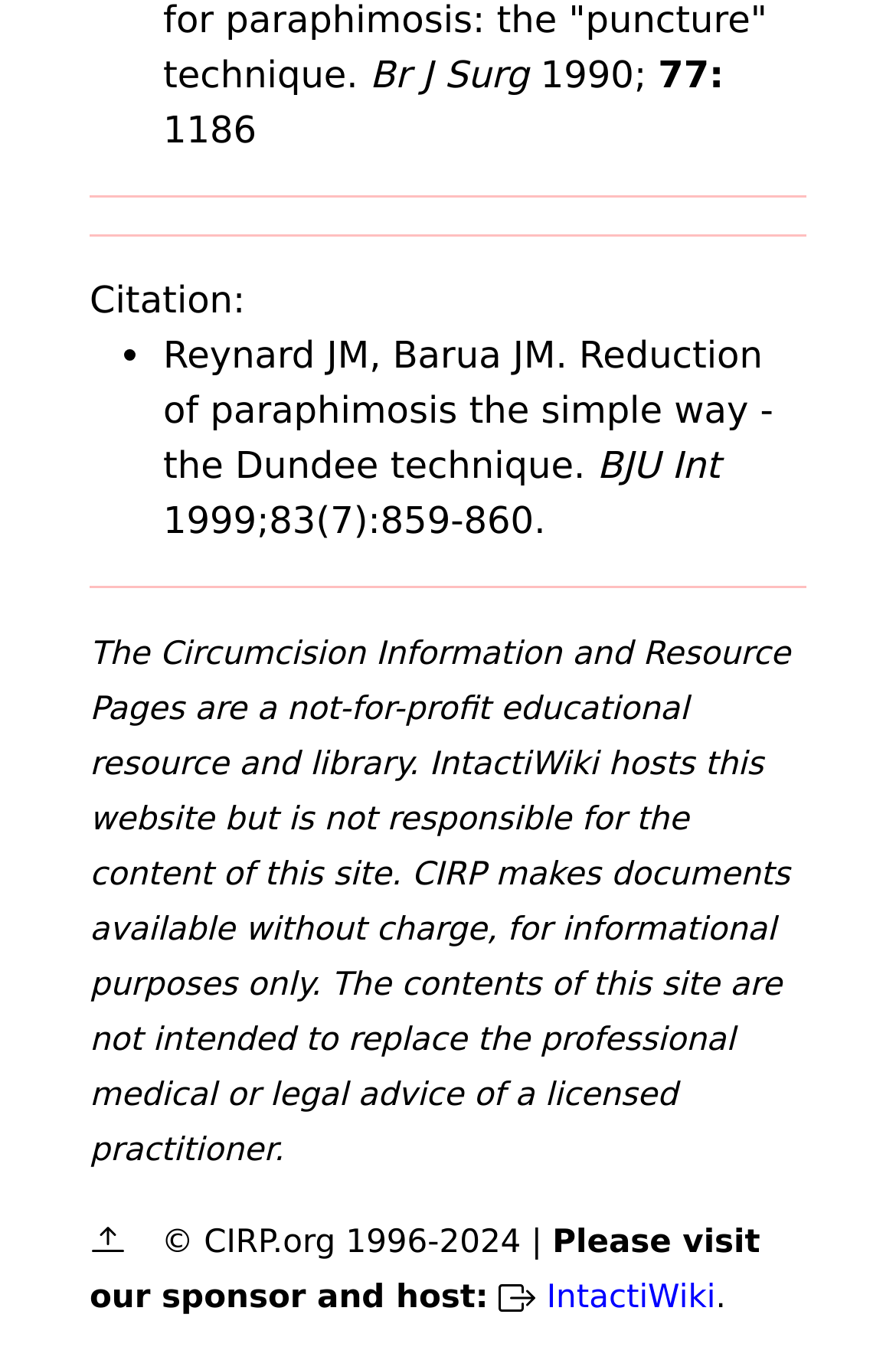Please analyze the image and provide a thorough answer to the question:
What is the name of the website that hosts the Circumcision Information and Resource Pages?

The webpage states 'IntactiWiki hosts this website but is not responsible for the content of this site.' This suggests that the website that hosts the Circumcision Information and Resource Pages is called IntactiWiki.